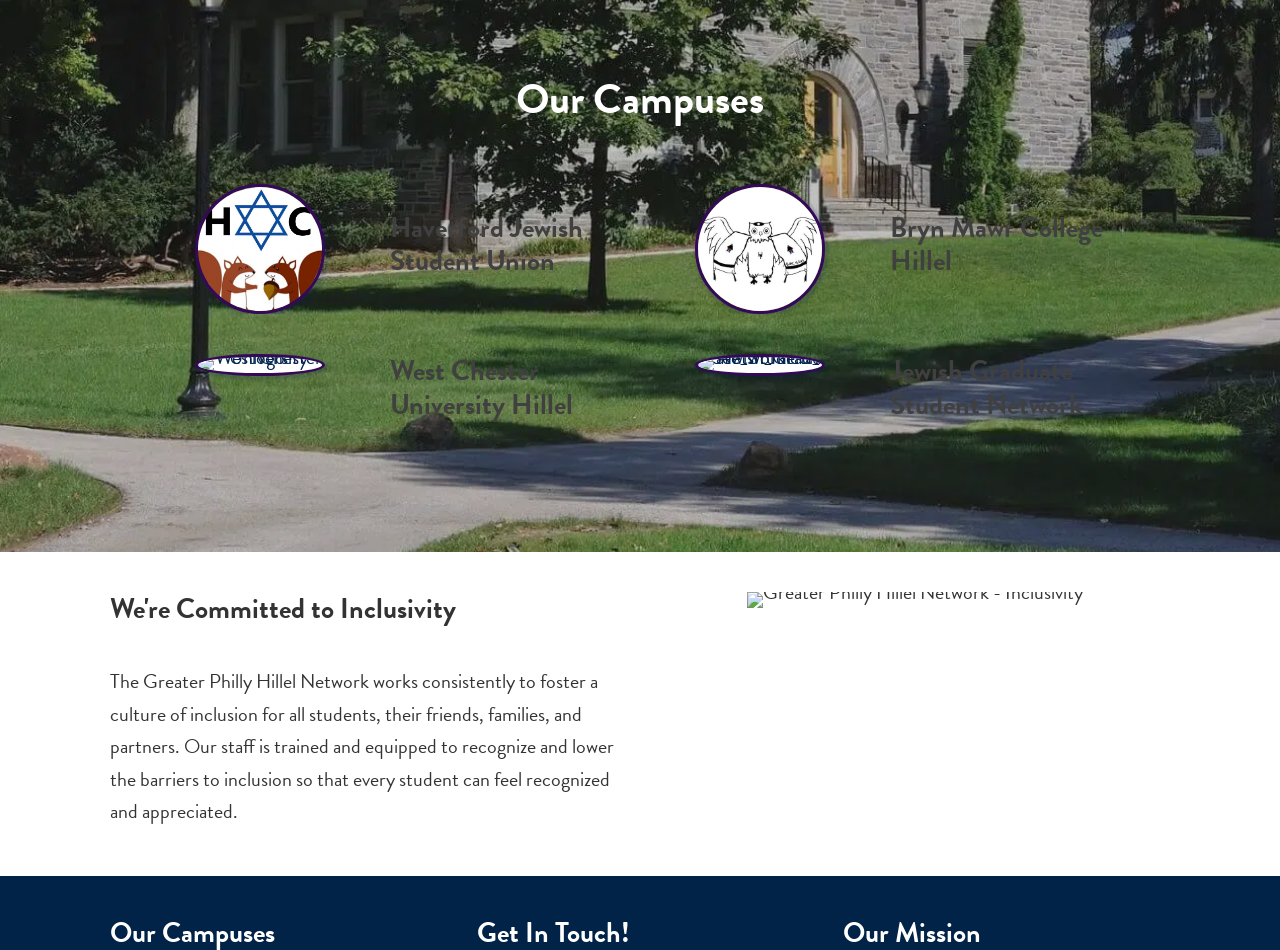What are the logos displayed on the webpage?
Refer to the image and answer the question using a single word or phrase.

College logos